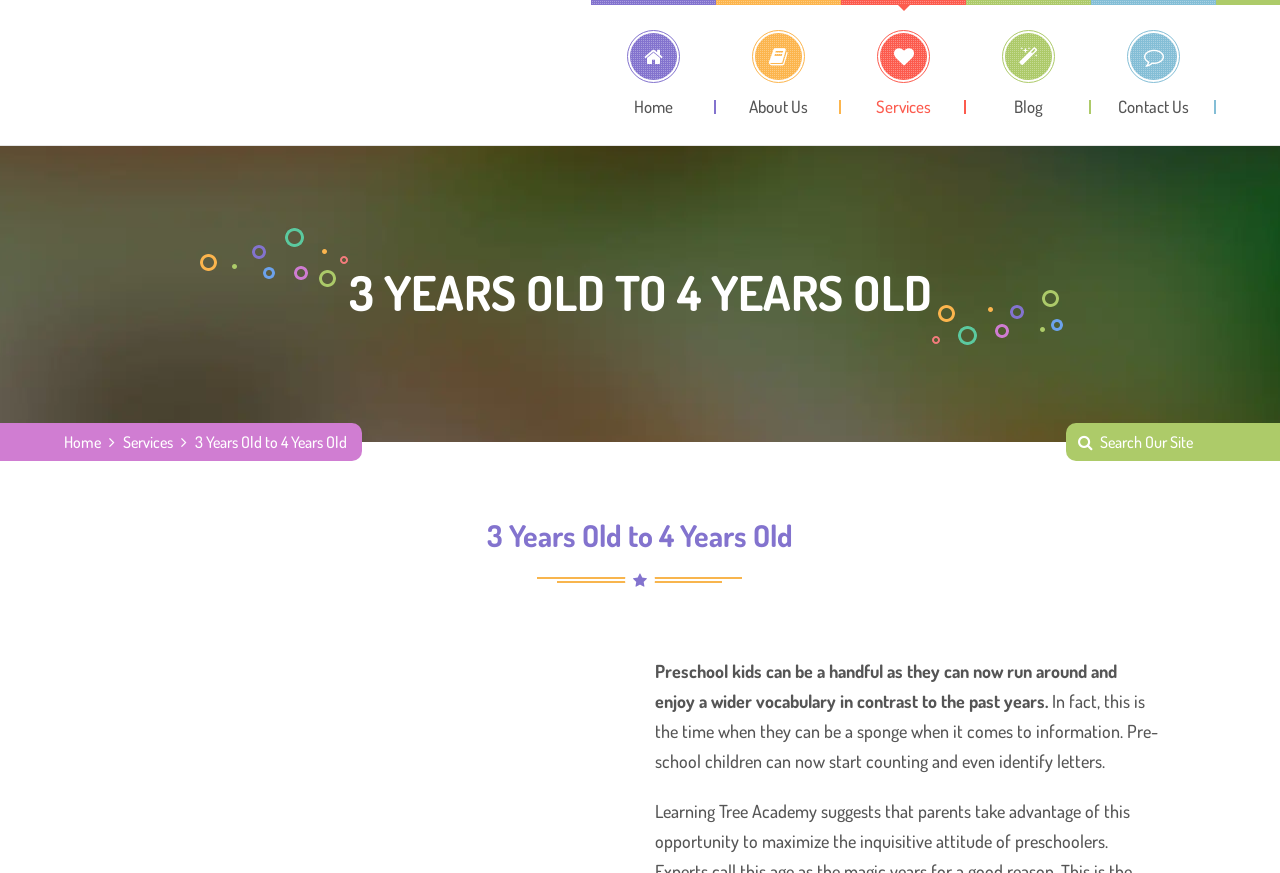Describe in detail what you see on the webpage.

The webpage is about Learning Tree Academy, specifically focusing on preschool education for 3 to 4-year-old children. At the top left, there is a logo of Learning Tree Academy, which is an image with a link to the academy's homepage. 

Below the logo, there is a navigation menu with five links: Home, About Us, Services, Blog, and Contact Us. These links are positioned horizontally, with Home on the left and Contact Us on the right.

Further down, there is a large heading that reads "3 YEARS OLD TO 4 YEARS OLD". Below this heading, there are three links: Home, Services, and a text "3 Years Old to 4 Years Old". These elements are positioned vertically, with the links on top and the text at the bottom.

On the right side of the page, there is a search box with a label "Search Our Site". 

The main content of the page is a paragraph of text that describes the characteristics of preschool children, stating that they can be a handful, have a wider vocabulary, and can absorb information like a sponge. The text also mentions that they can start counting and identifying letters at this age. This paragraph is divided into two sections, with the second section continuing the idea of the first section.